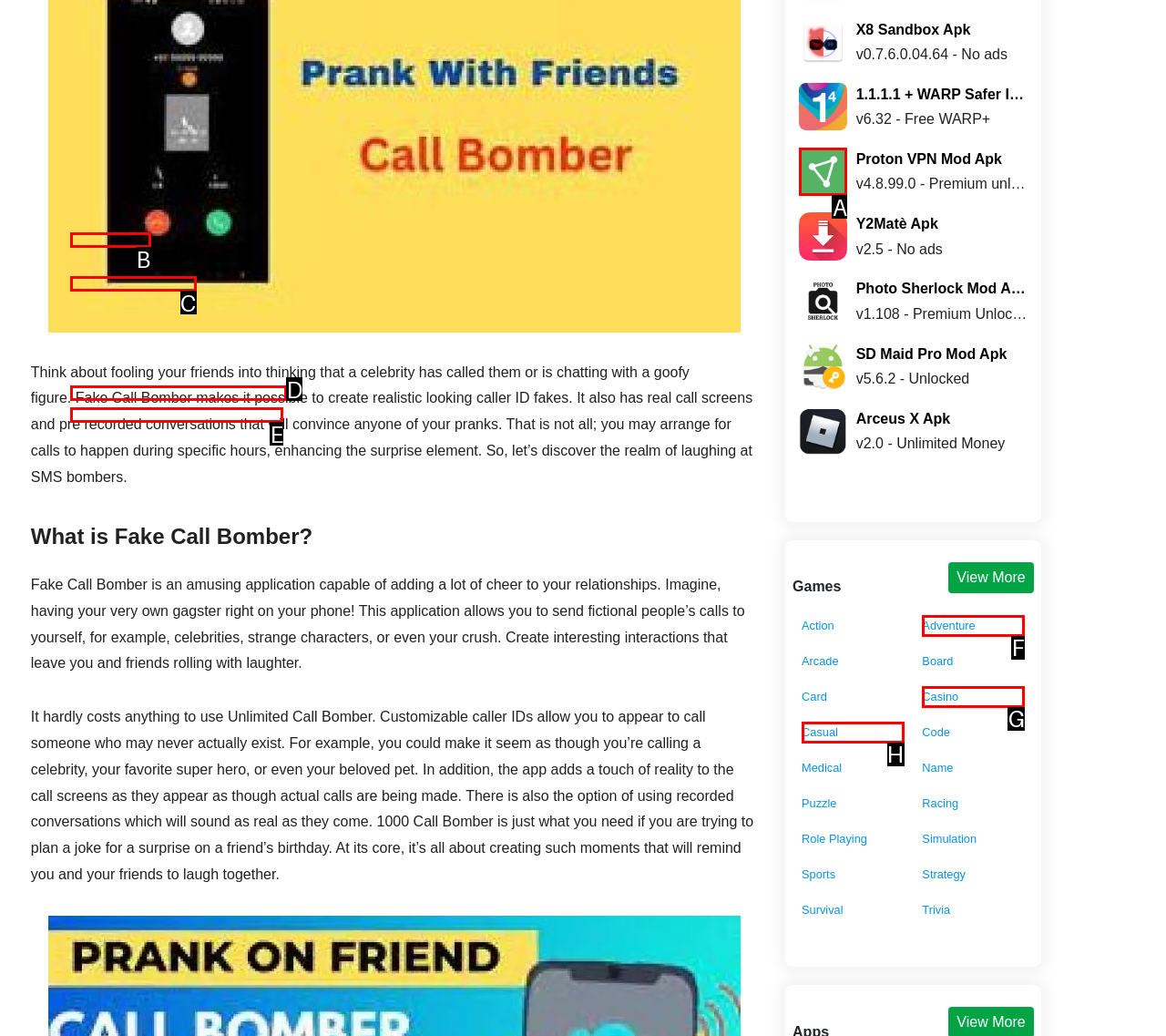Determine which HTML element matches the given description: Adventure. Provide the corresponding option's letter directly.

F